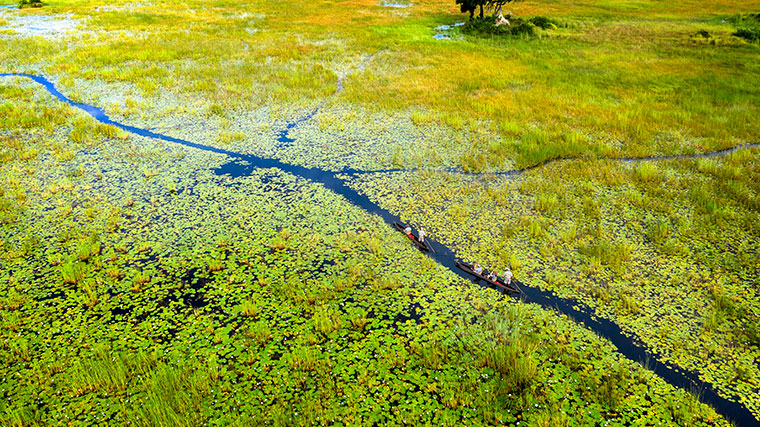Illustrate the image with a detailed caption.

The image captures a serene and picturesque scene of the Okavango Delta, showcasing a traditional mokoro, or canoe, gliding through a maze of vibrant green lily pads and fresh water. The verdant wetlands, rich with plant life, stretch across the view, creating a lush and inviting landscape. This tranquil setting highlights the allure of exploring these unique waterways during a safari, as visitors can enjoy the beauty of nature up close while navigating through the peaceful channels. Such experiences during the green seasons of Africa offer adventurers the chance to witness the continent’s thriving ecosystems and abundant wildlife in a less crowded setting.